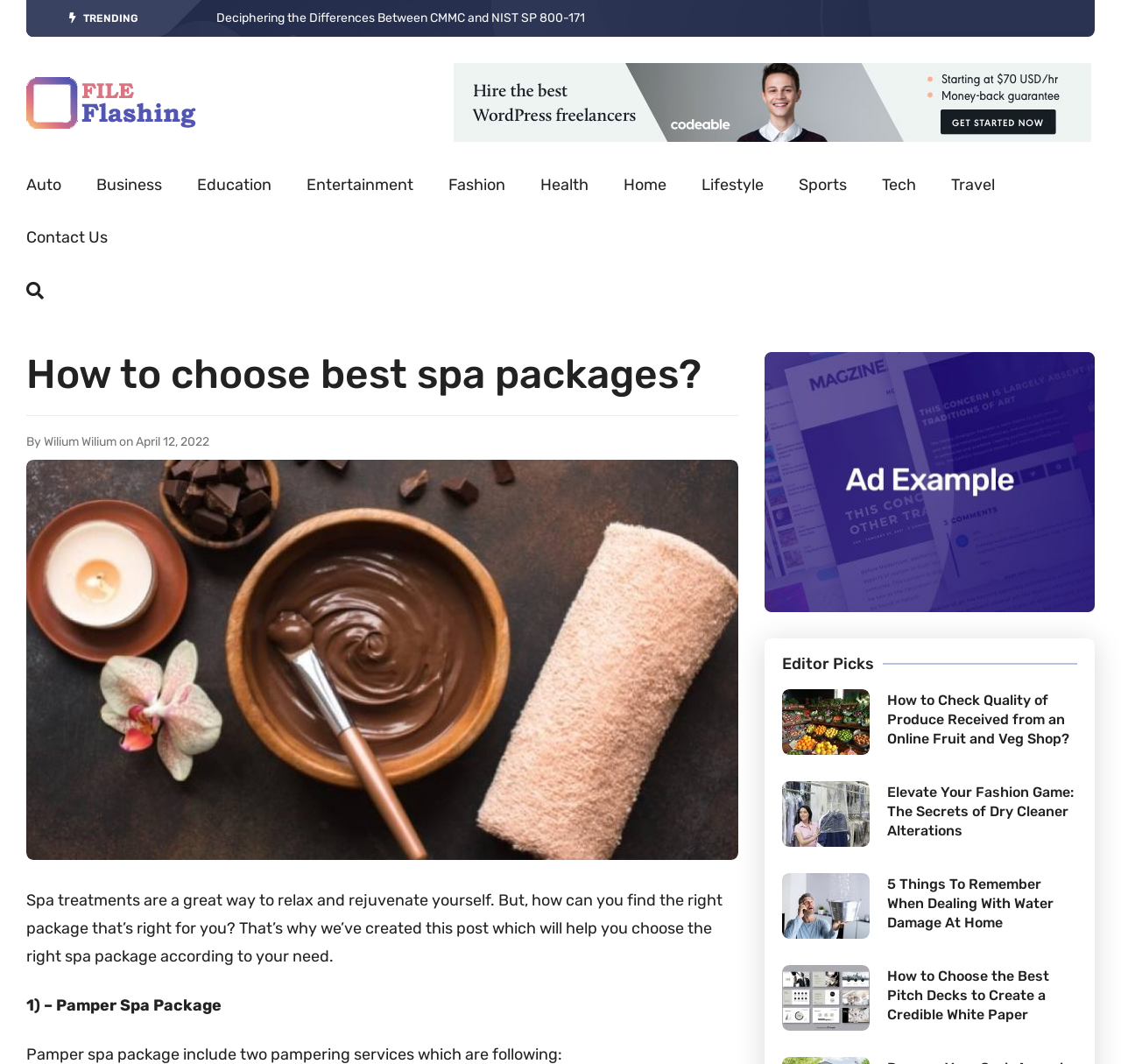Please provide a detailed answer to the question below by examining the image:
What is the main topic of this webpage?

The main topic of this webpage is about spa packages, as indicated by the heading 'How to choose best spa packages?' and the subsequent text that discusses how to find the right spa package.